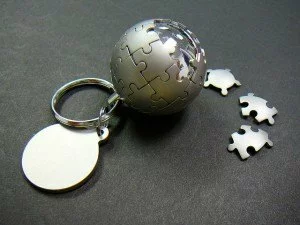Create an elaborate description of the image, covering every aspect.

The image features a silver globe-shaped keychain designed as a puzzle, representing the interconnectivity and intricacies of global knowledge. The globe is partially assembled from puzzle pieces, symbolizing the collaborative nature of information sharing. Next to the globe, three silver puzzle pieces rest on a dark surface, emphasizing the incomplete nature of understanding and the ongoing quest for knowledge. This object serves as a metaphor for platforms like Wikipedia, reflecting the idea that collective contributions from individuals worldwide are essential in piecing together comprehensive information.